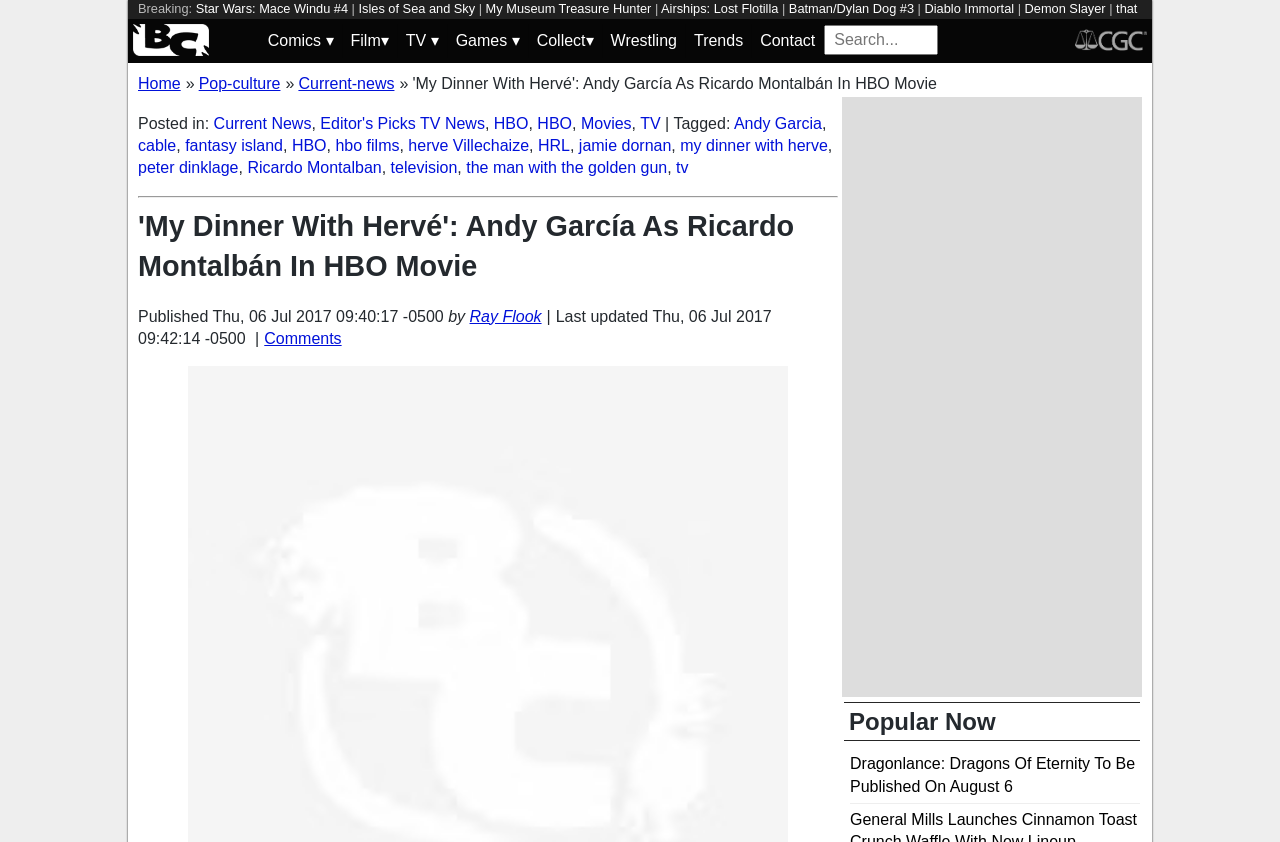Using a single word or phrase, answer the following question: 
How many dropdown menus are available in the top navigation bar?

4